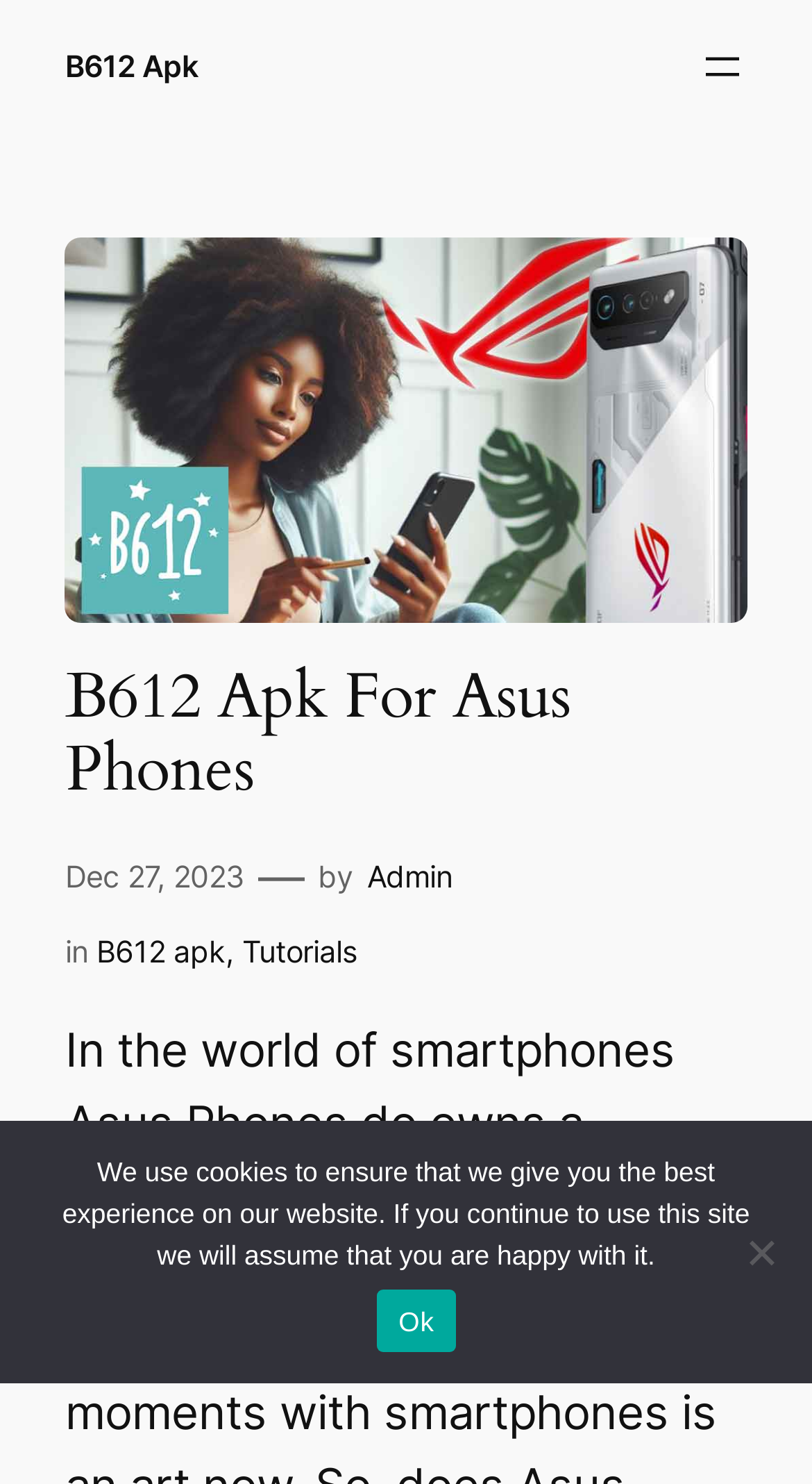What is the purpose of the button on the top right corner? Based on the screenshot, please respond with a single word or phrase.

Open menu